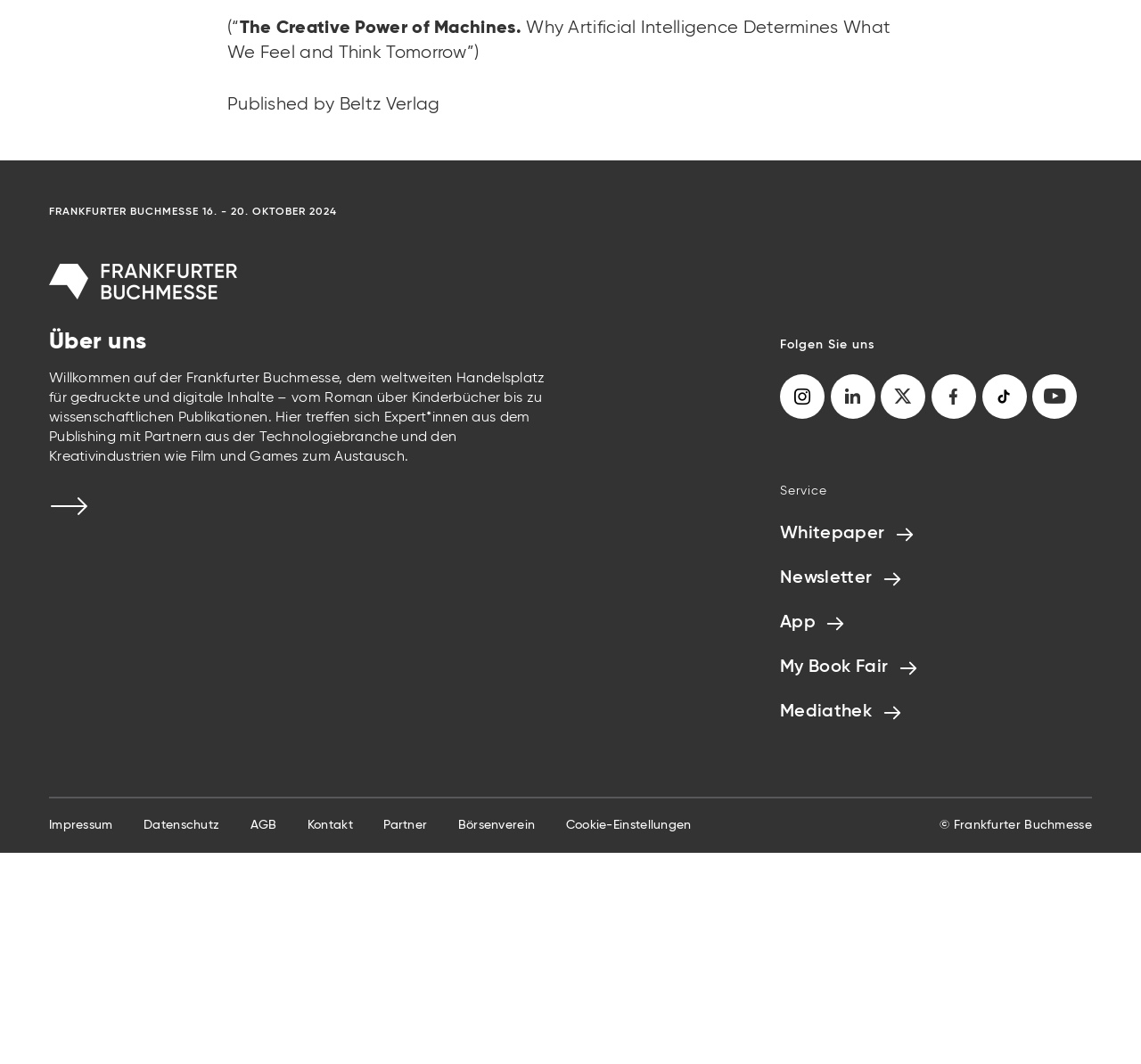Please find the bounding box coordinates of the element that you should click to achieve the following instruction: "Follow on Instagram". The coordinates should be presented as four float numbers between 0 and 1: [left, top, right, bottom].

[0.684, 0.352, 0.723, 0.394]